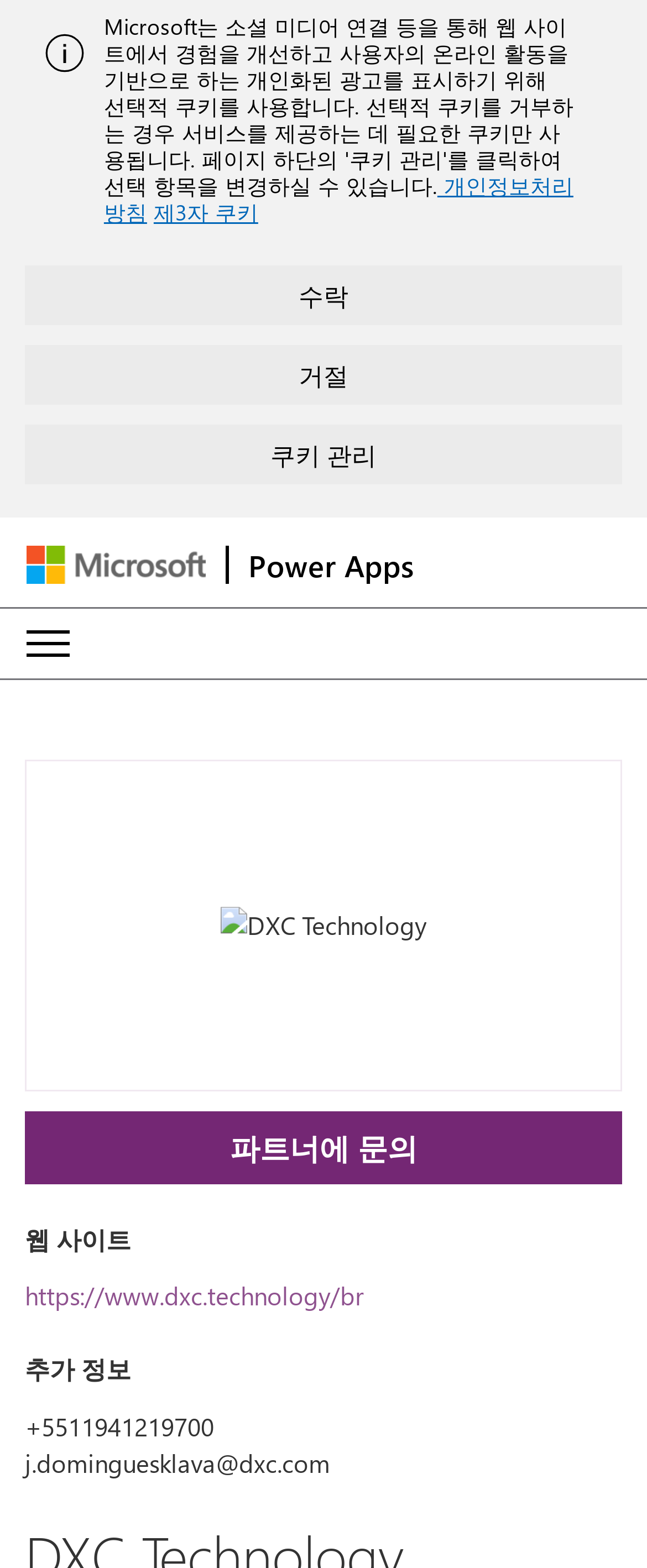Find the bounding box coordinates of the clickable area that will achieve the following instruction: "Explore HFH Family Residences’ Celebrate Mothers’ Day".

None